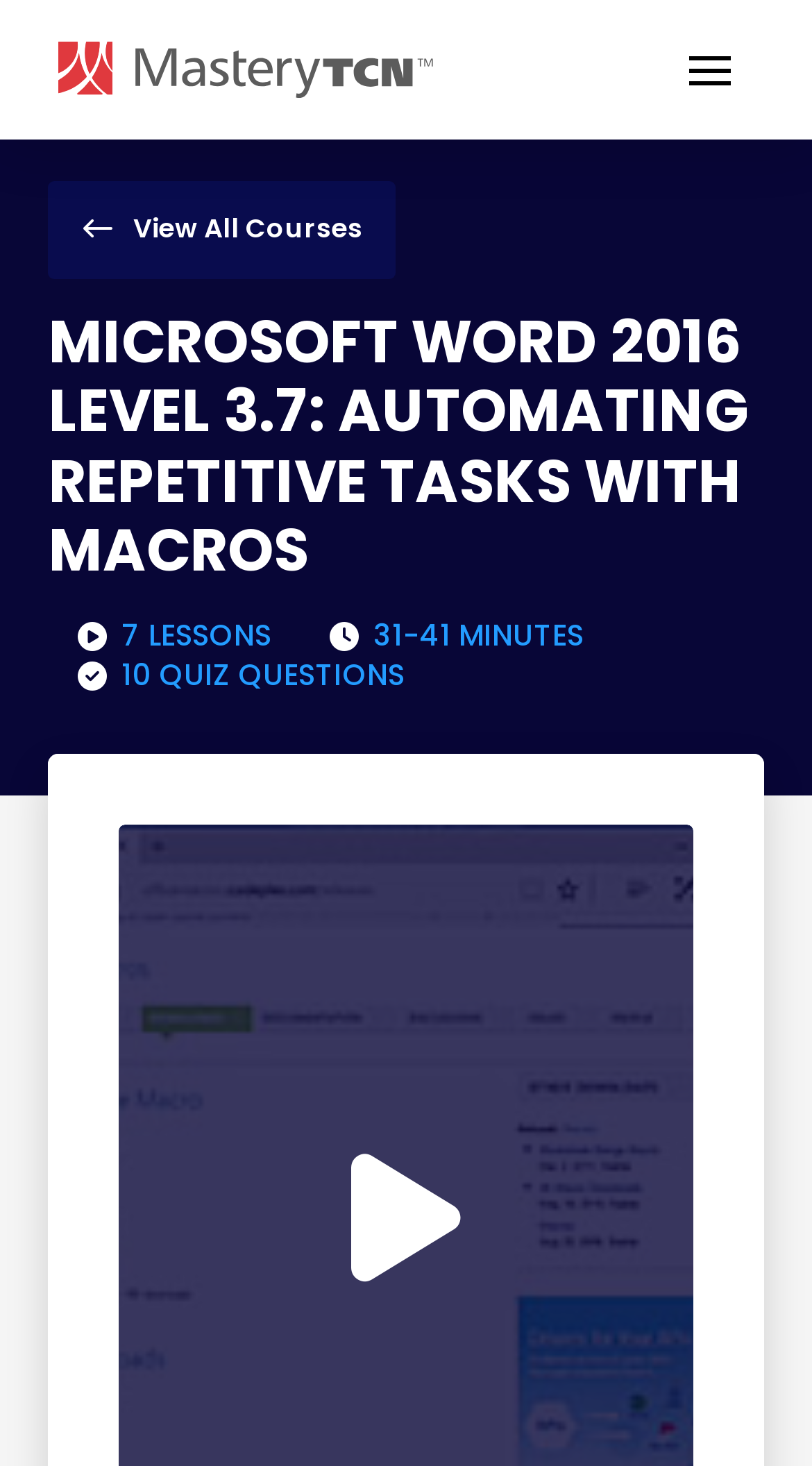Give the bounding box coordinates for this UI element: "aria-label="Toggle Off Canvas Content"". The coordinates should be four float numbers between 0 and 1, arranged as [left, top, right, bottom].

[0.821, 0.018, 0.928, 0.078]